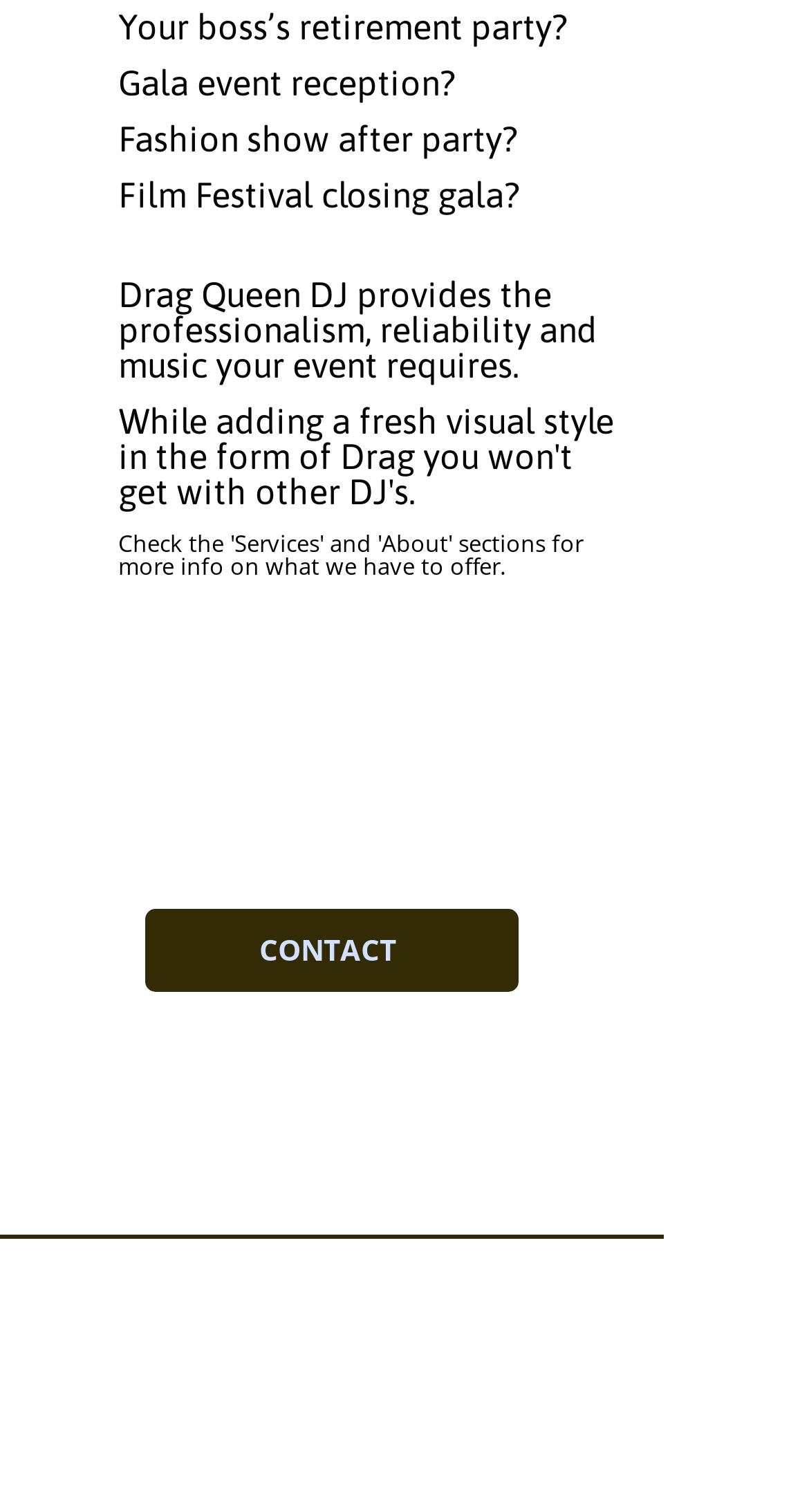Can you give a comprehensive explanation to the question given the content of the image?
What is the DJ providing for events?

According to the webpage, the Drag Queen DJ provides 'the professionalism, reliability and music your event requires', implying that music is one of the things they provide for events.